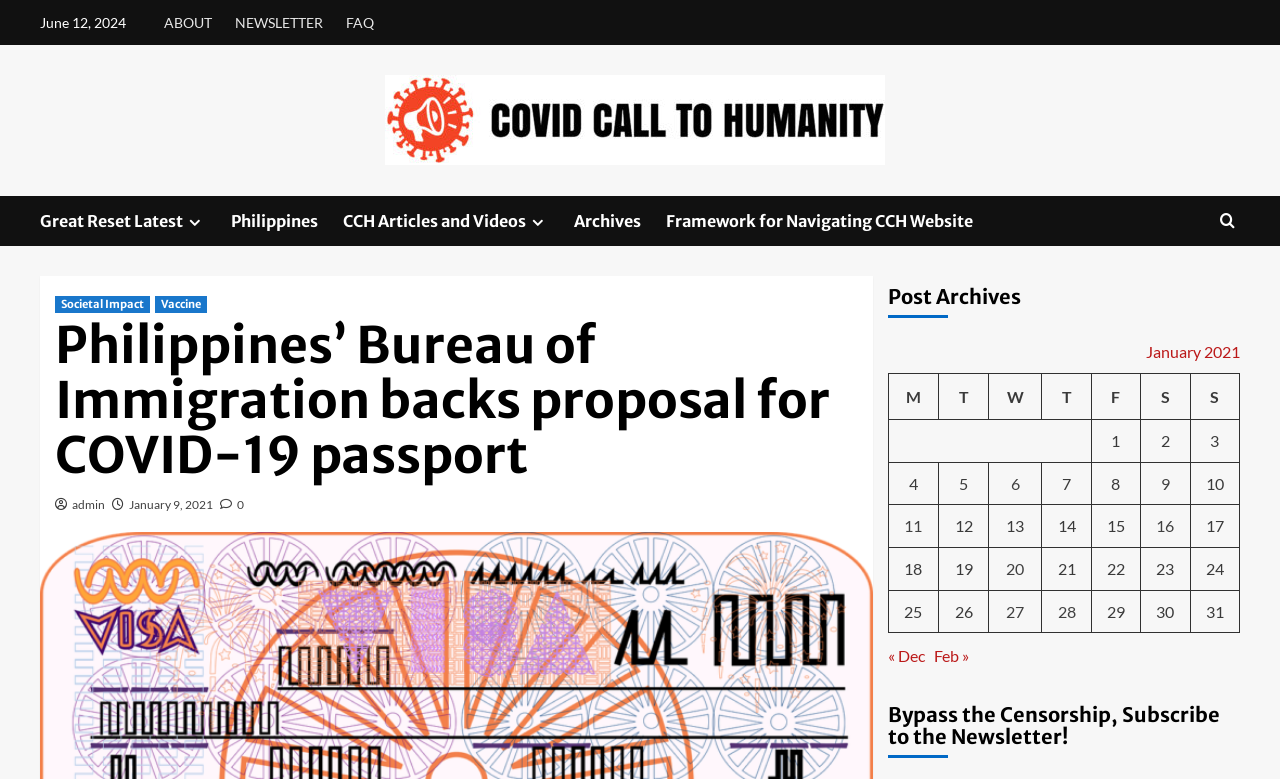Provide an in-depth caption for the webpage.

The webpage is about the Philippines' Bureau of Immigration backing a proposal for a COVID-19 passport. At the top of the page, there is a date "June 12, 2024" and a navigation menu with links to "ABOUT", "NEWSLETTER", "FAQ", and "Covid Call To Humanity". Below the navigation menu, there is a prominent heading "Philippines’ Bureau of Immigration backs proposal for COVID-19 passport" with a link to "admin" and a date "January 9, 2021" on the right side.

On the left side of the page, there is a sidebar with links to various categories, including "Great Reset Latest", "Philippines", "CCH Articles and Videos", "Archives", and "Framework for Navigating CCH Website". Some of these links have a button with an icon.

The main content of the page is a table with a heading "Post Archives" and a caption. The table has multiple rows, each representing a post with a date and a link to the post. The posts are organized by date, with the most recent posts at the top. There are also links to "Societal Impact" and "Vaccine" on the right side of the page.

At the bottom of the page, there is a navigation menu for previous and next months, with links to "« Dec" and "Feb »".